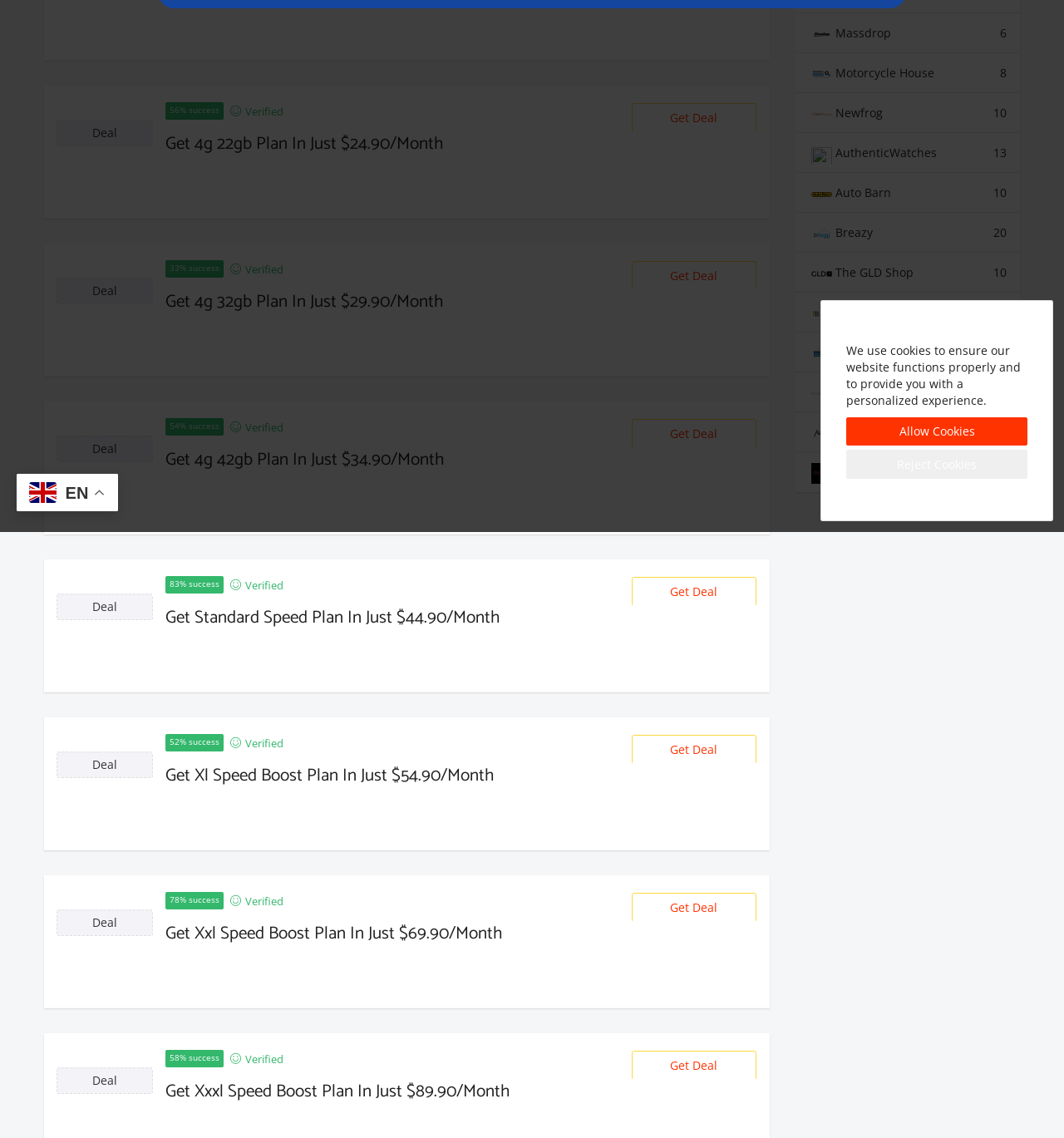Using the webpage screenshot and the element description The GLD Shop 10, determine the bounding box coordinates. Specify the coordinates in the format (top-left x, top-left y, bottom-right x, bottom-right y) with values ranging from 0 to 1.

[0.747, 0.222, 0.958, 0.257]